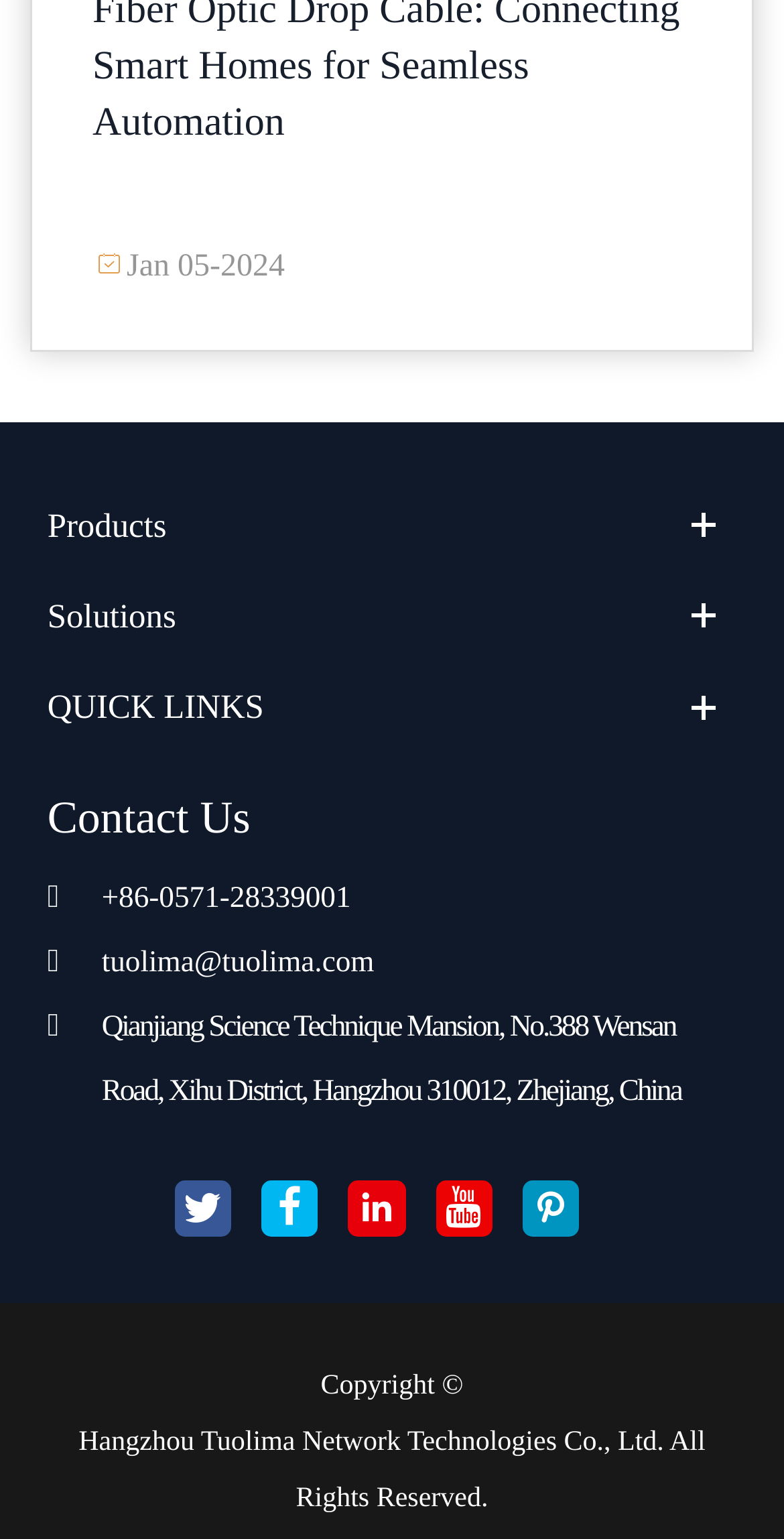Please give a succinct answer using a single word or phrase:
What is the name of the company?

Hangzhou Tuolima Network Technologies Co., Ltd.